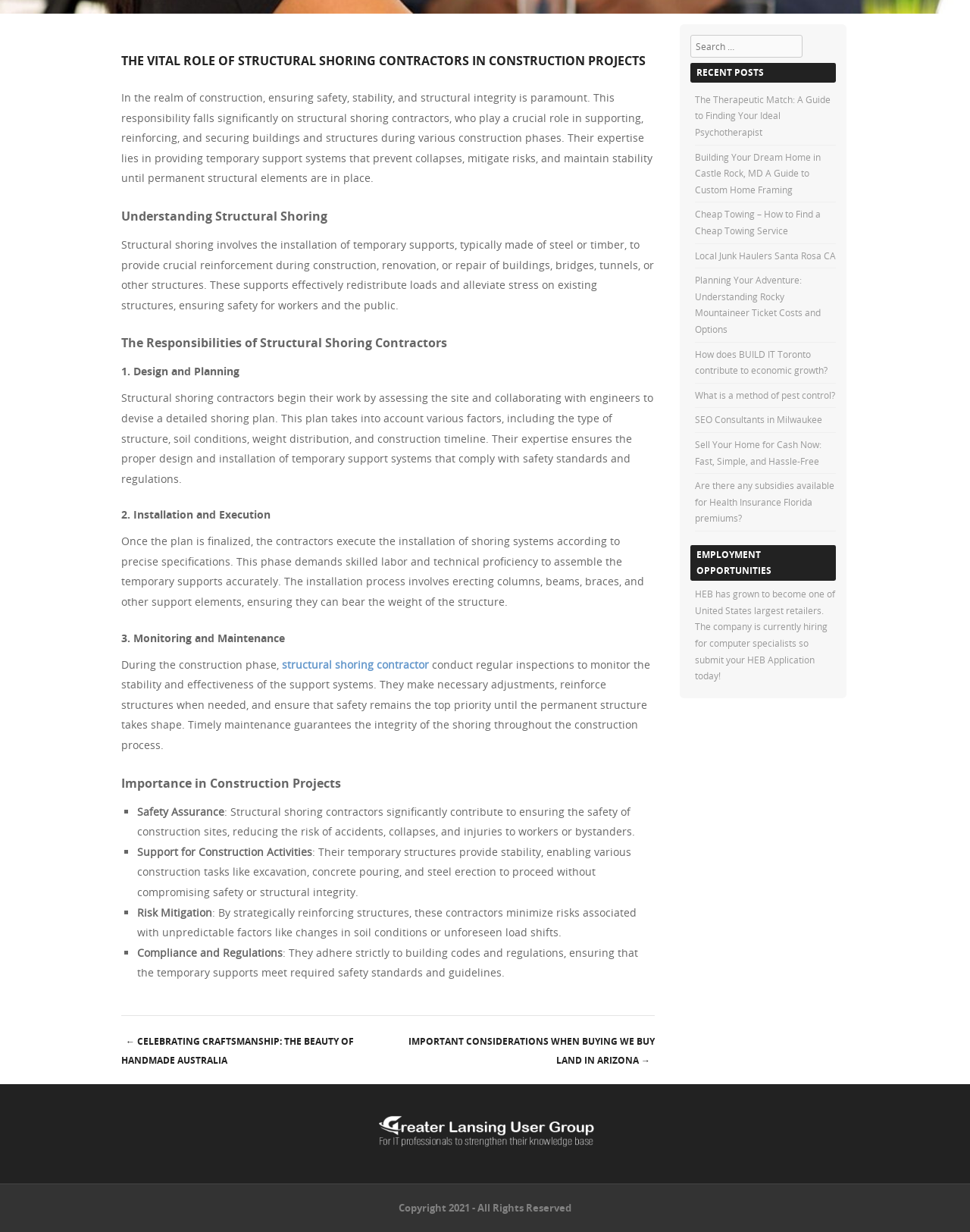Please provide the bounding box coordinate of the region that matches the element description: SEO Consultants in Milwaukee. Coordinates should be in the format (top-left x, top-left y, bottom-right x, bottom-right y) and all values should be between 0 and 1.

[0.717, 0.336, 0.848, 0.345]